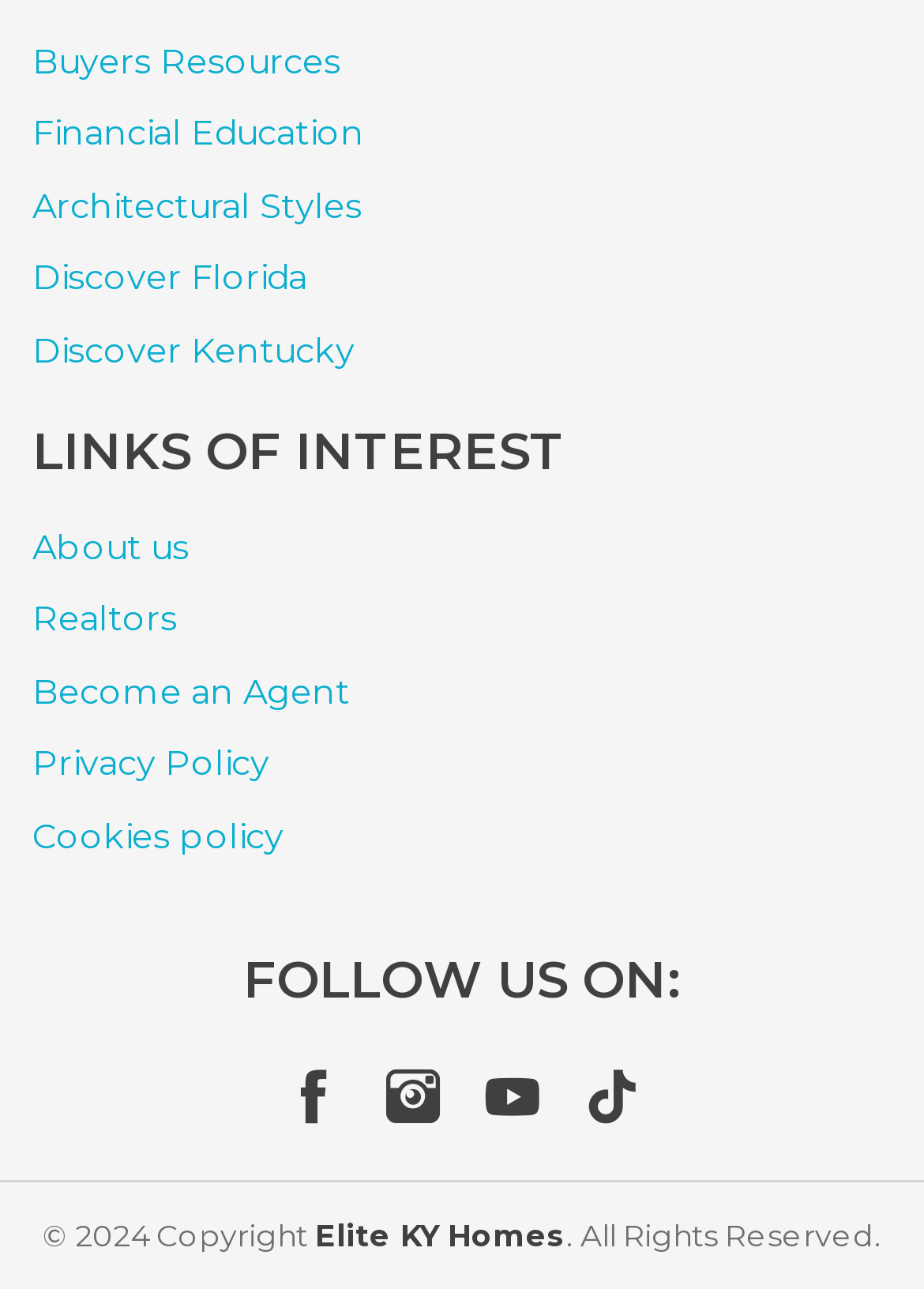Find the bounding box coordinates of the area to click in order to follow the instruction: "Explore Architectural Styles".

[0.035, 0.147, 0.391, 0.173]